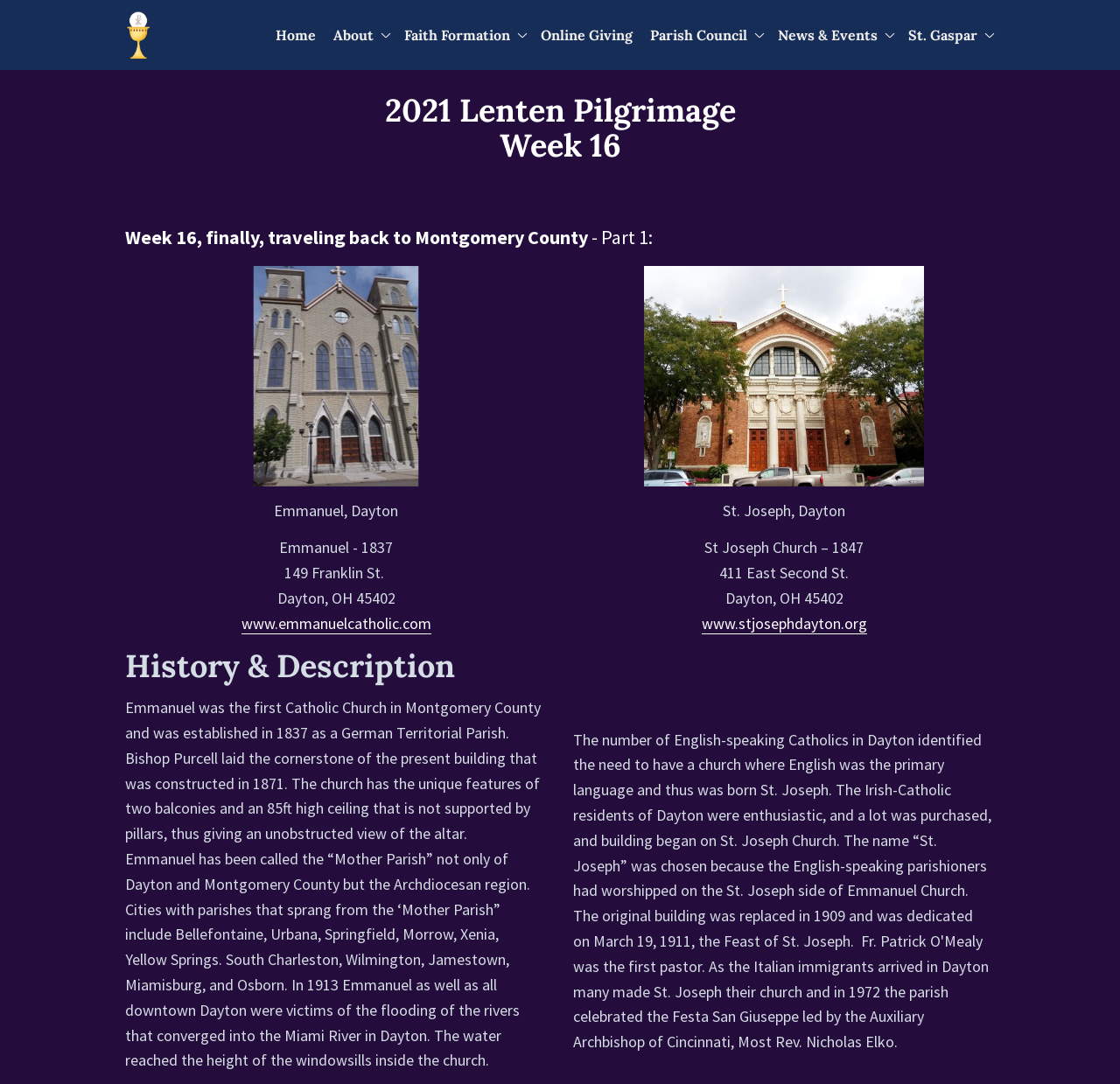With reference to the screenshot, provide a detailed response to the question below:
How many balconies does the Emmanuel church have?

I read the text 'The church has the unique features of two balconies and an 85ft high ceiling that is not supported by pillars...' which mentions that the Emmanuel church has 2 balconies.